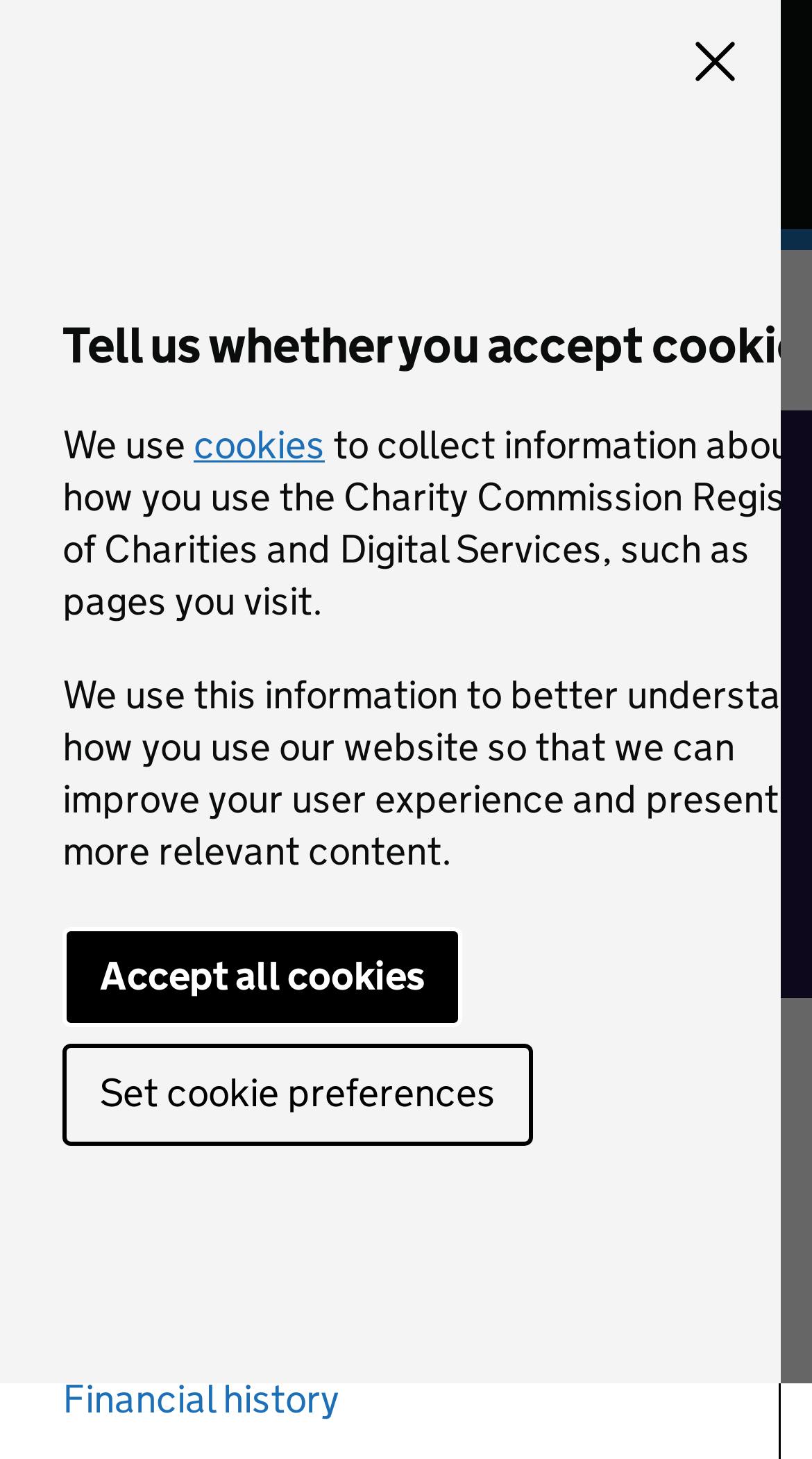Review the image closely and give a comprehensive answer to the question: How many links are available under 'Charity overview'?

Under the 'Charity overview' section, there are six links available. These links are 'Charity overview', 'What, who, how, where', 'Governance', 'Trustees', 'Financial history'. These links are arranged vertically and can be found by analyzing the y1 and y2 coordinates of their bounding boxes.